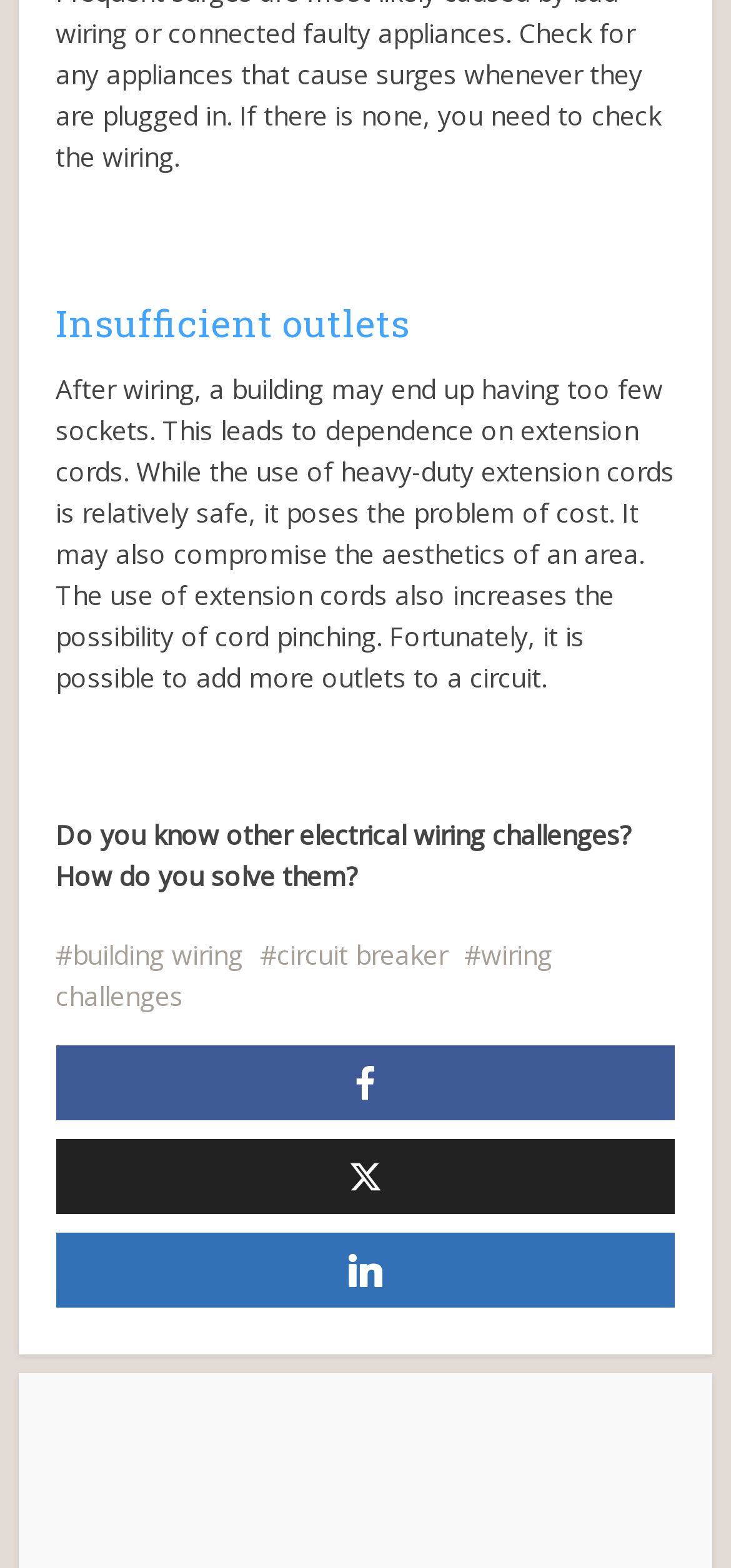Determine the bounding box for the described HTML element: "wiring challenges". Ensure the coordinates are four float numbers between 0 and 1 in the format [left, top, right, bottom].

[0.076, 0.598, 0.756, 0.647]